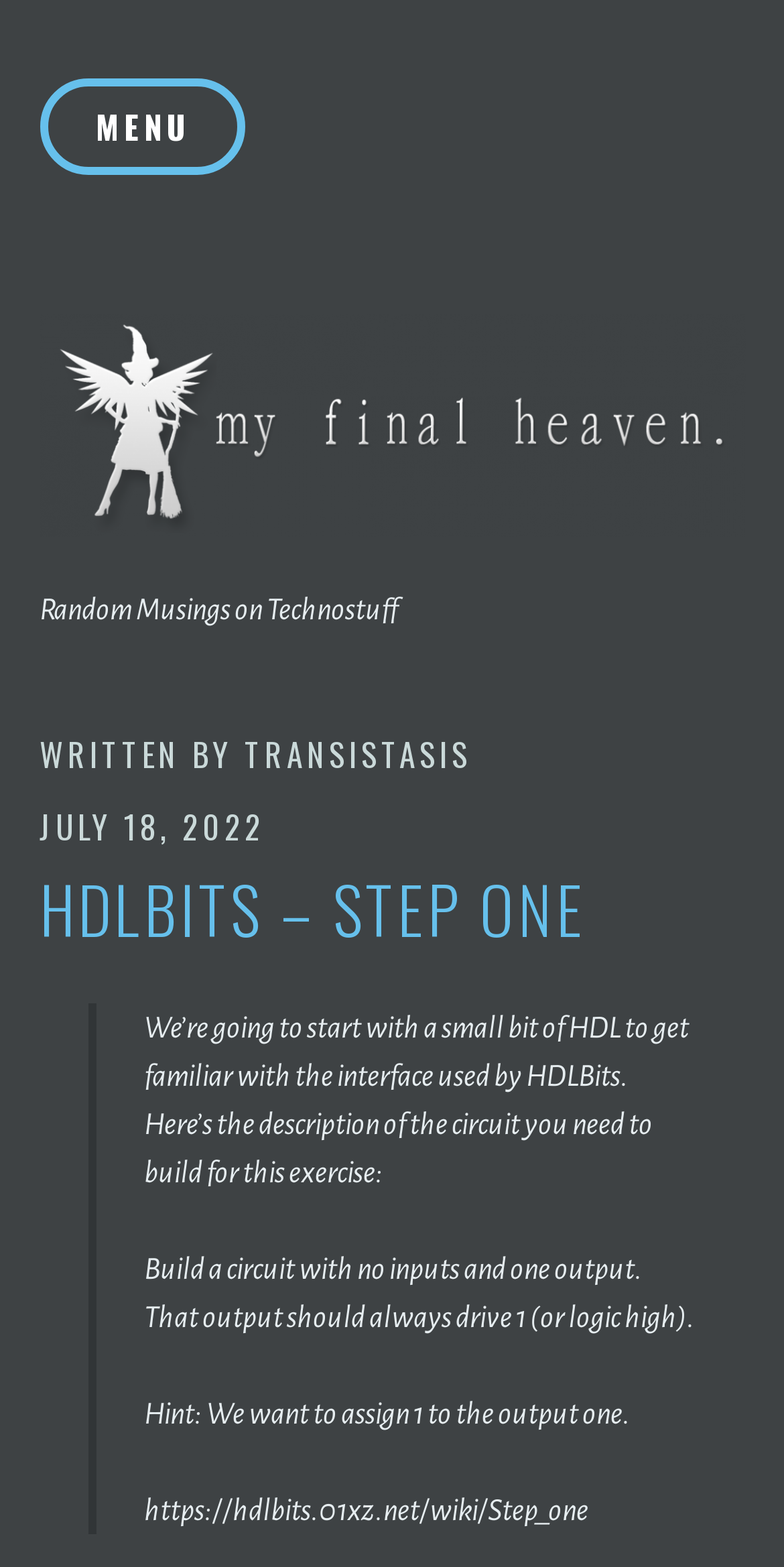Can you give a detailed response to the following question using the information from the image? What is the purpose of the exercise?

The purpose of the exercise can be inferred from the description of the circuit, which says 'We’re going to start with a small bit of HDL to get familiar with the interface used by HDLBits'.